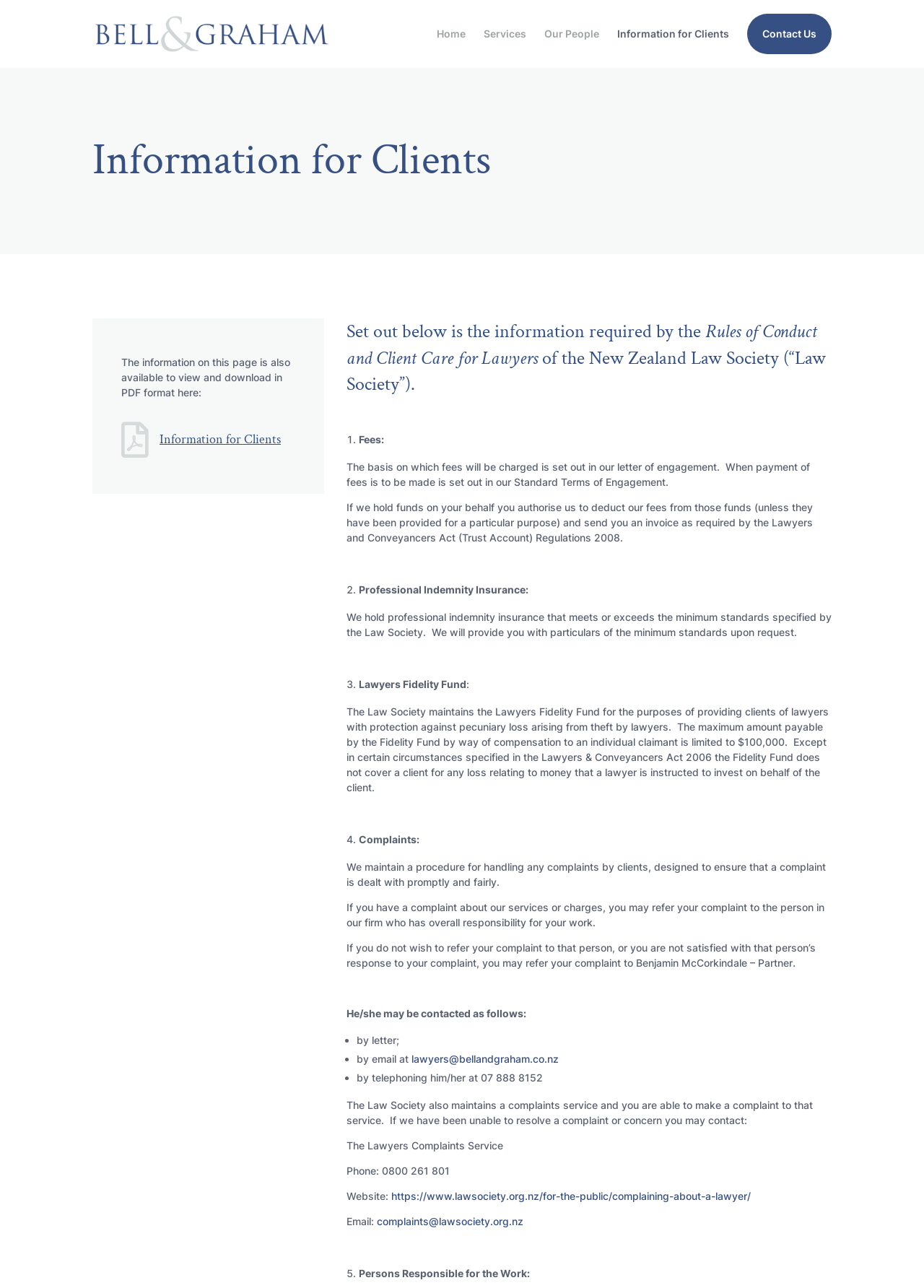Determine the bounding box coordinates of the region that needs to be clicked to achieve the task: "Click the 'https://www.lawsociety.org.nz/for-the-public/complaining-about-a-lawyer/' link".

[0.423, 0.924, 0.812, 0.933]